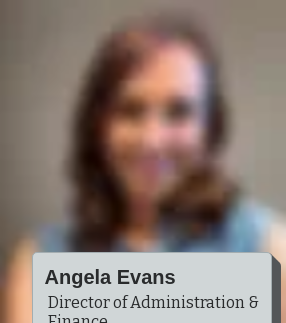What is the tone of Angela's demeanor?
Look at the image and respond to the question as thoroughly as possible.

The caption describes Angela's demeanor as friendly and approachable, which implies that she is conveying a sense of warmth and welcoming nature. This tone is likely intended to make her appear more relatable and accessible in her professional role.